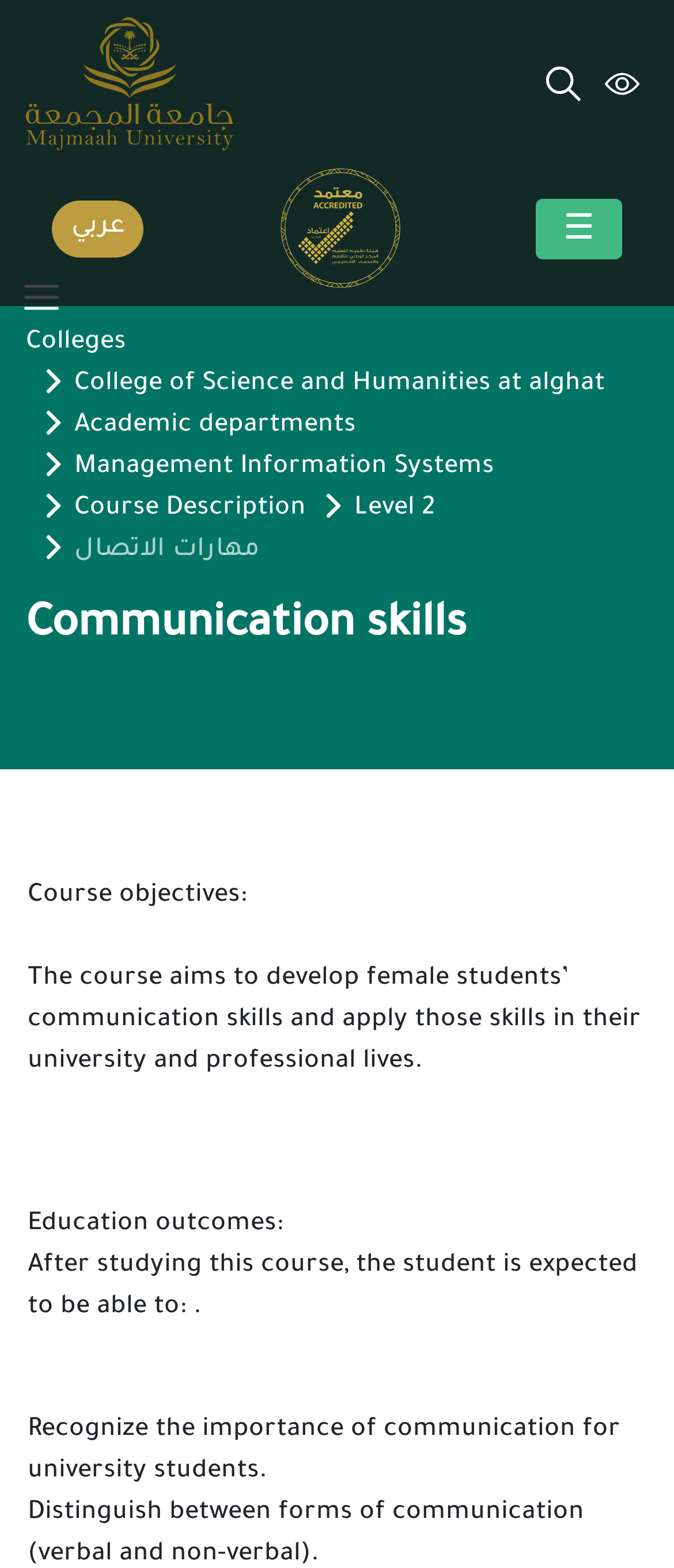Using the element description provided, determine the bounding box coordinates in the format (top-left x, top-left y, bottom-right x, bottom-right y). Ensure that all values are floating point numbers between 0 and 1. Element description: Contact

None